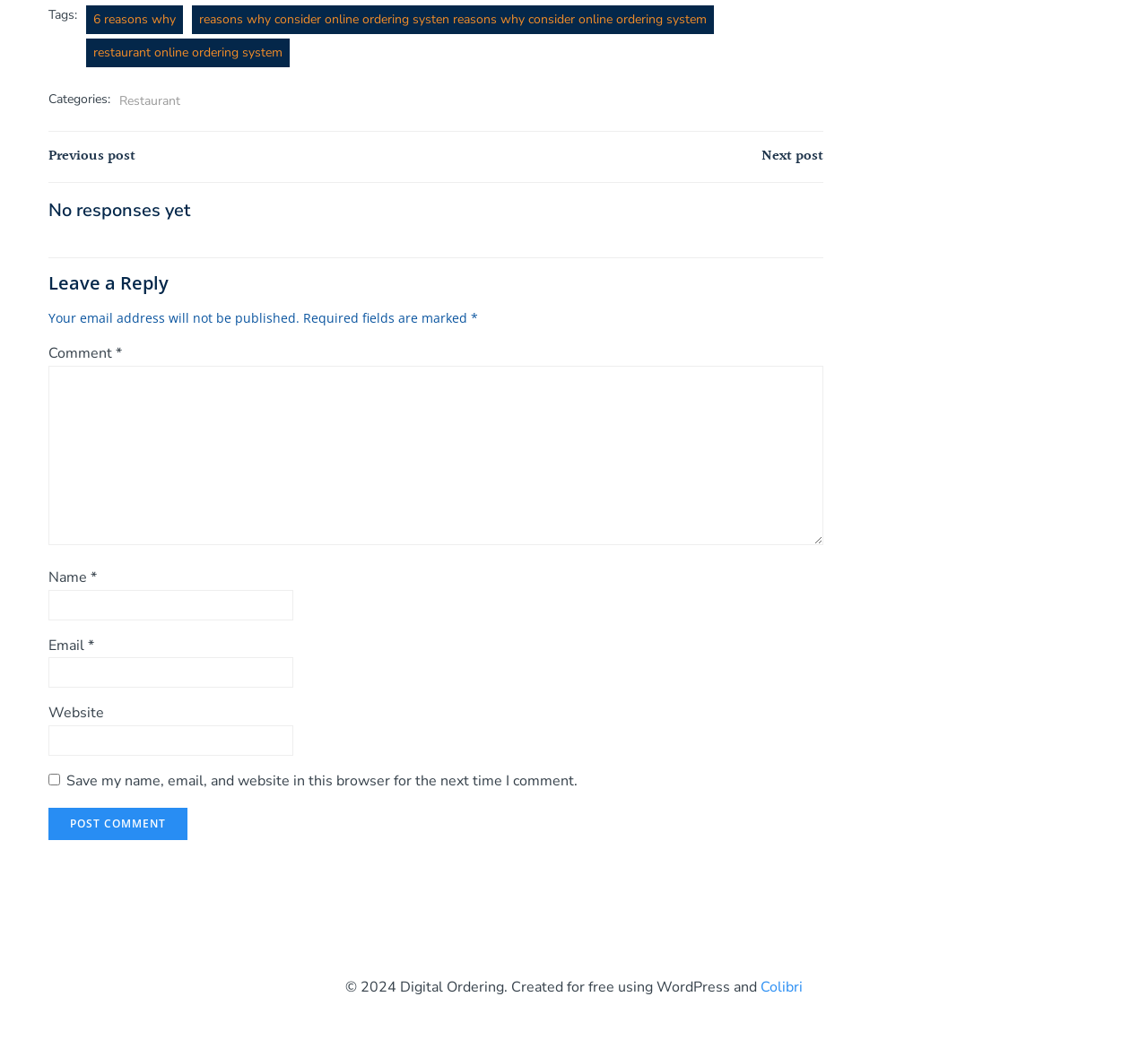Show the bounding box coordinates for the HTML element as described: "parent_node: Website name="url"".

[0.042, 0.697, 0.255, 0.727]